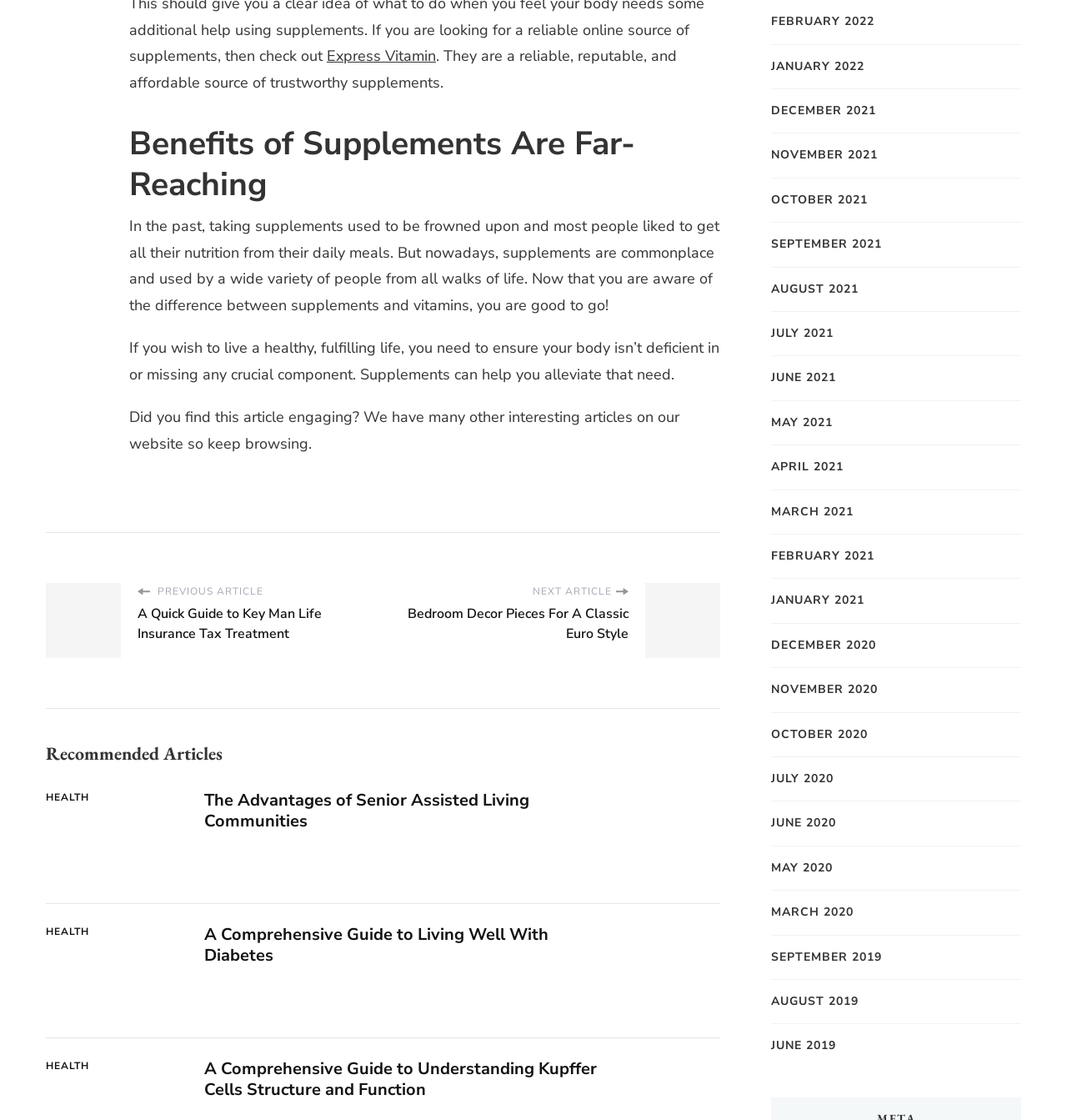What is the purpose of supplements?
Look at the image and answer with only one word or phrase.

Alleviate deficiencies